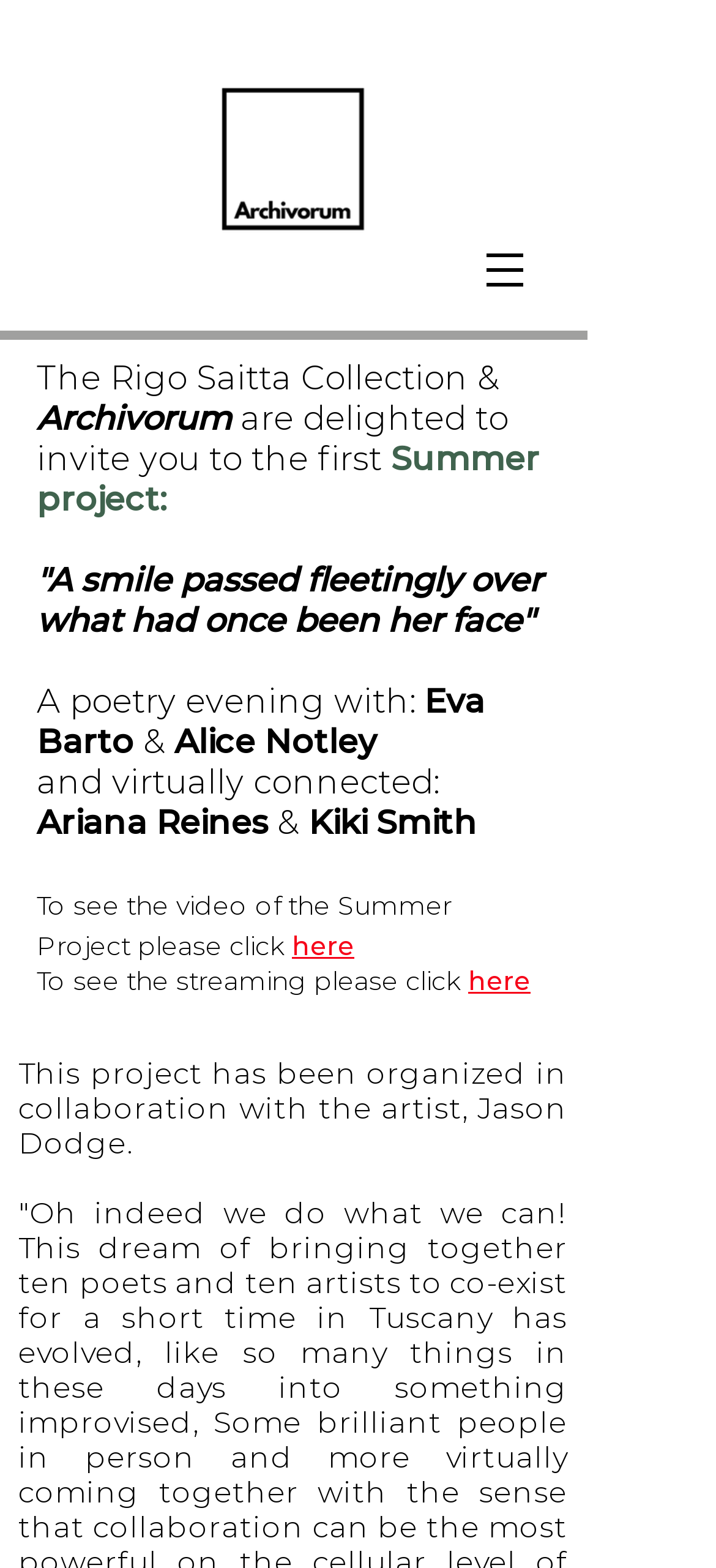Illustrate the webpage thoroughly, mentioning all important details.

The webpage is about a poetry evening event organized by Archivorum. At the top left corner, there is the Archivorum logo, which is also a link to "Archivorum-Mia-Rigo". 

To the right of the logo, there is a navigation menu labeled "Site" with a button that has a popup menu. The navigation menu is accompanied by a small image.

Below the navigation menu, there is a section that introduces the event. It starts with a heading that reads "The Rigo Saitta Collection & Archivorum are delighted to invite you to the first Summer project". 

The introduction is followed by a quote, "A smile passed fleetingly over what had once been her face", which is displayed prominently. 

Below the quote, there is information about the poetry evening event, including the title "A poetry evening with:" and the names of the poets participating, namely Eva Barto, Alice Notley, Ariana Reines, and Kiki Smith. 

Further down, there are two links to videos, one labeled "To see the video of the Summer Project please click here" and another labeled "To see the streaming please click here". 

At the bottom of the page, there is a note that the project has been organized in collaboration with the artist, Jason Dodge.